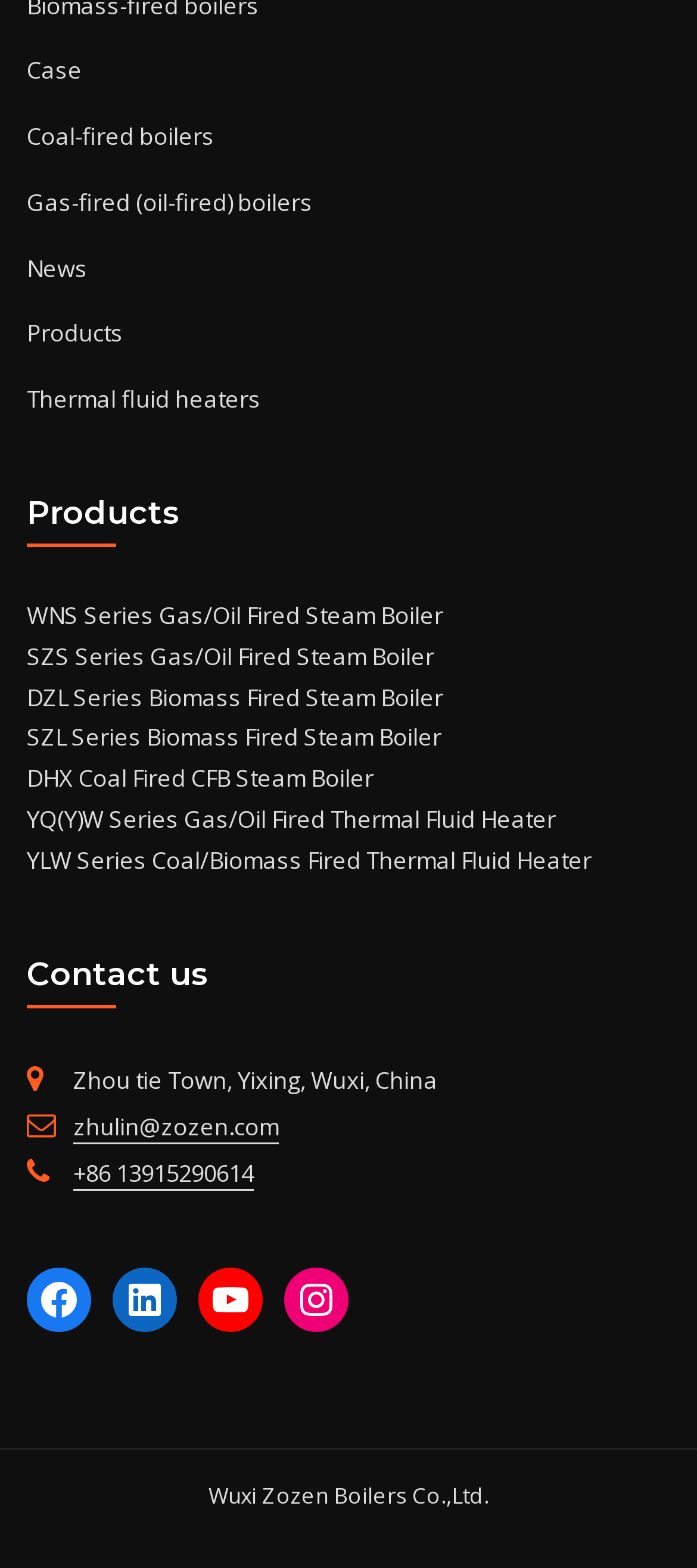Use a single word or phrase to answer this question: 
How many product categories are listed?

5